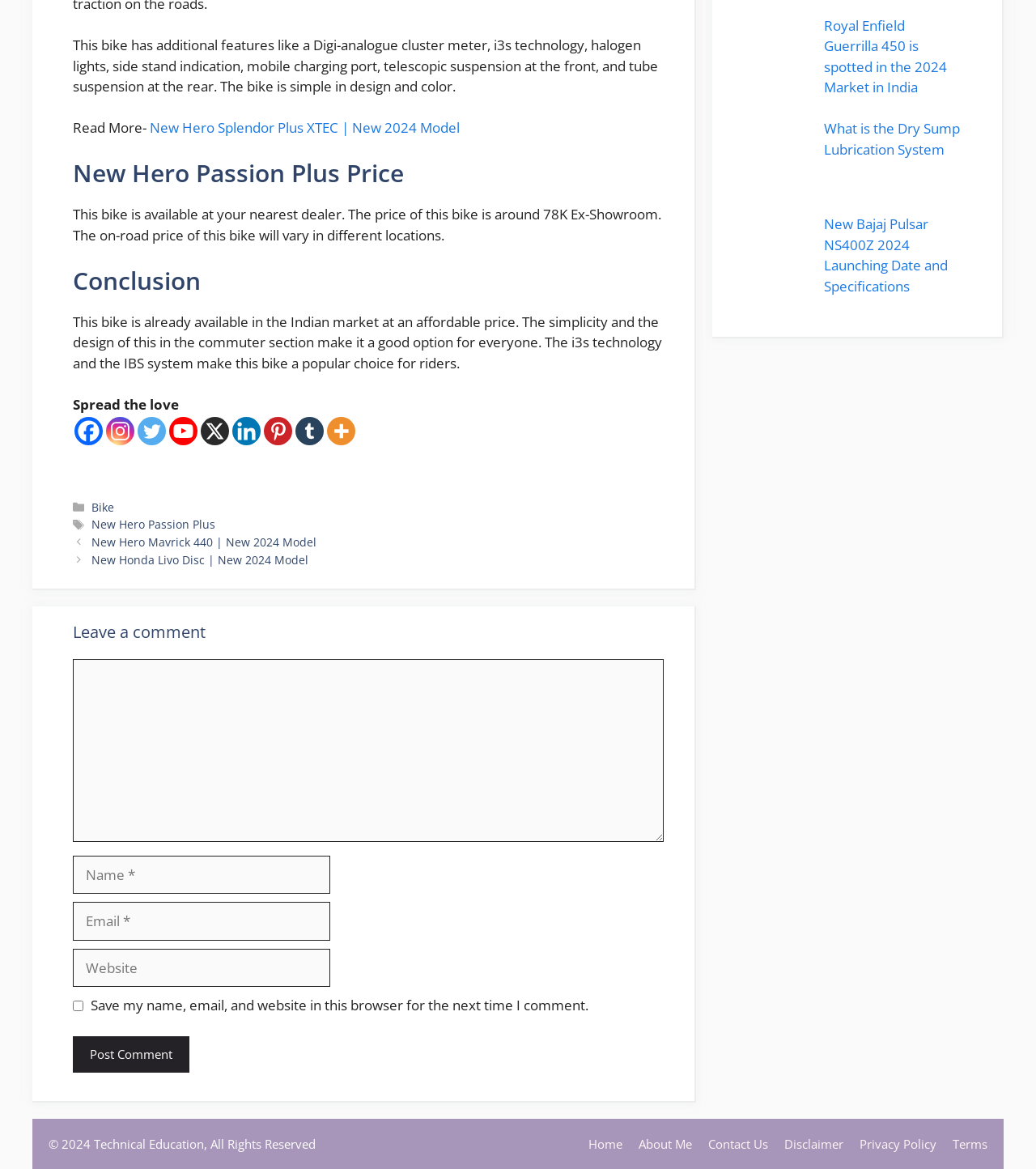Provide a brief response using a word or short phrase to this question:
What is the position of the 'Spread the love' text?

above the social media links